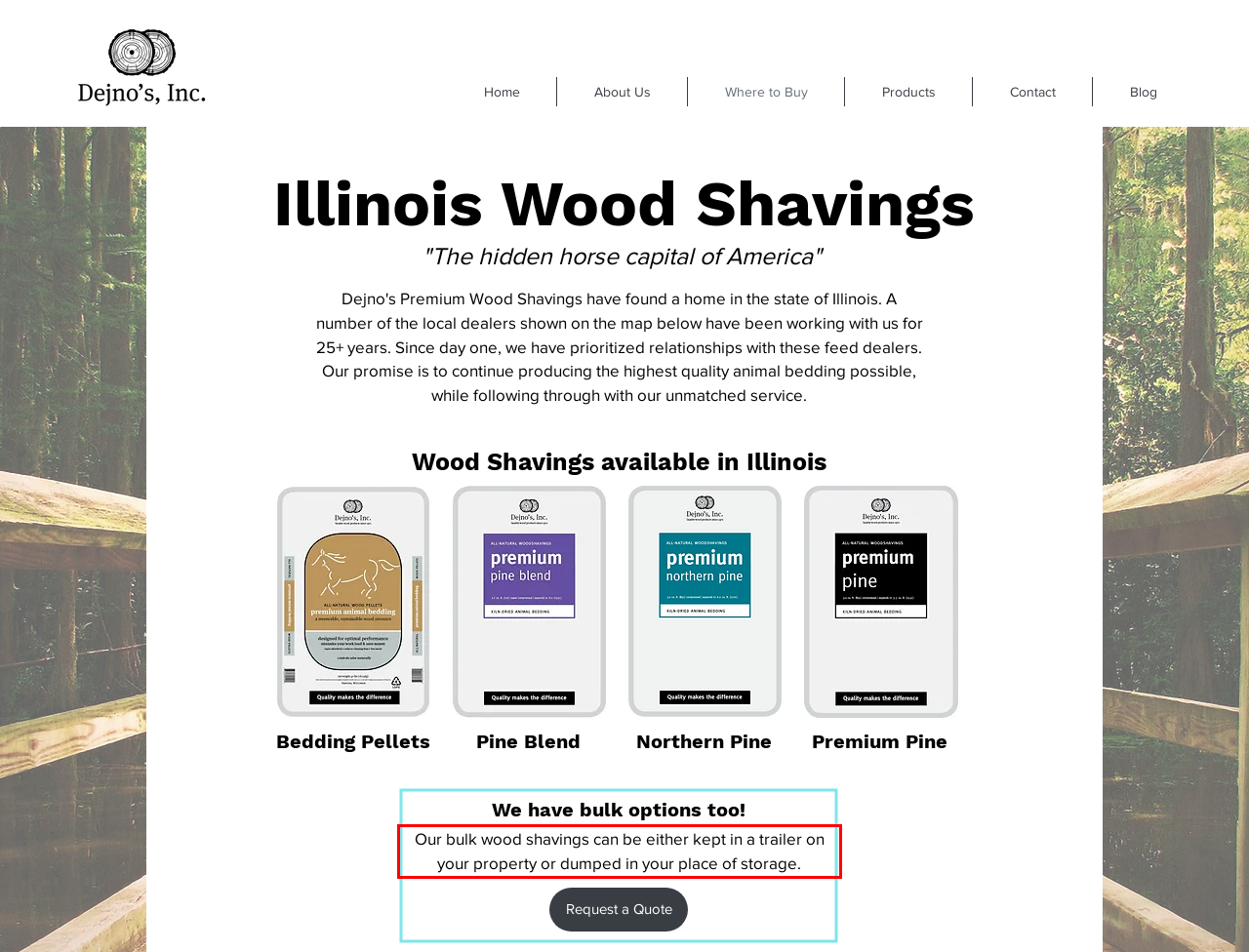Given a webpage screenshot with a red bounding box, perform OCR to read and deliver the text enclosed by the red bounding box.

Our bulk wood shavings can be either kept in a trailer on your property or dumped in your place of storage.